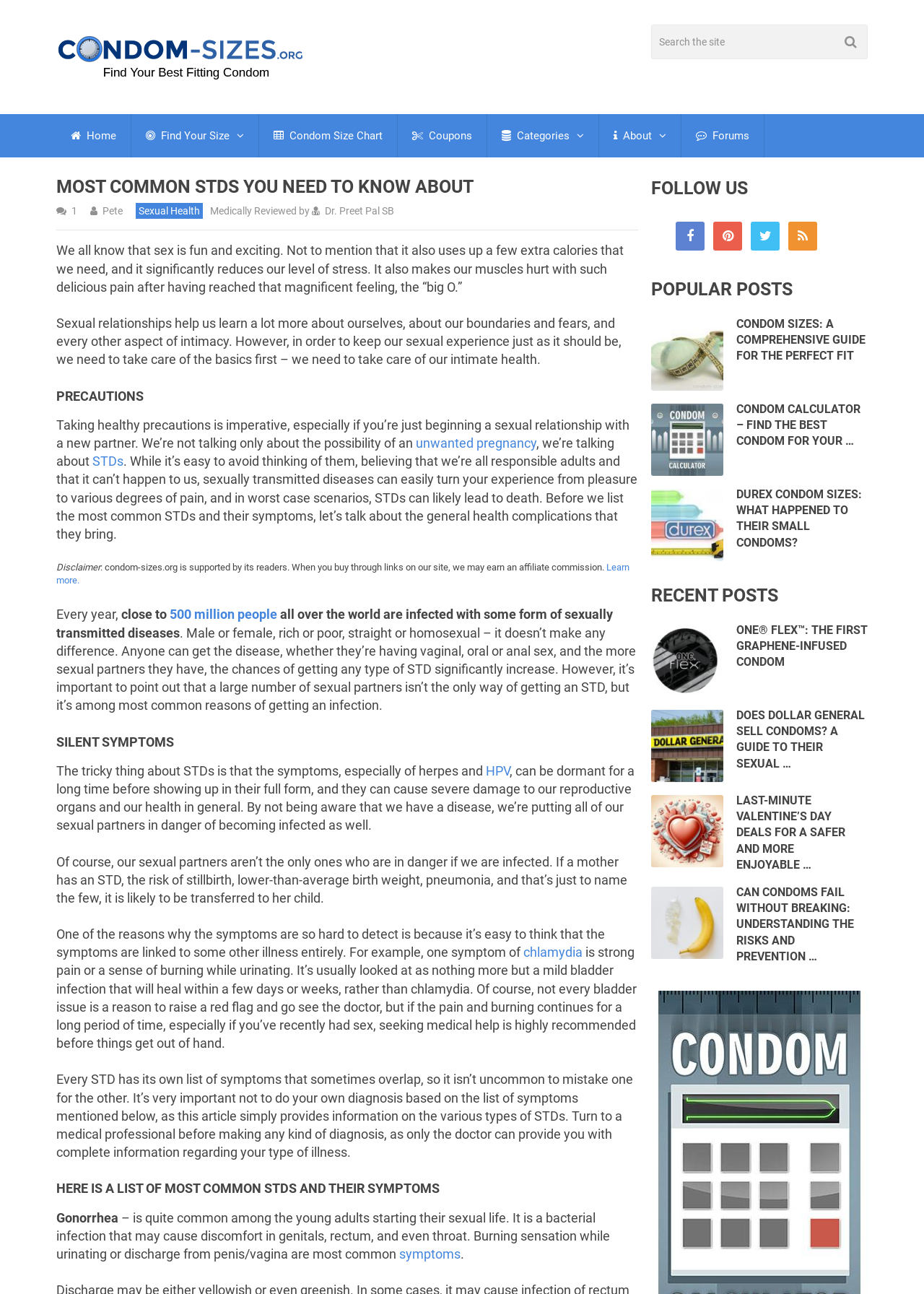Extract the main heading from the webpage content.

MOST COMMON STDS YOU NEED TO KNOW ABOUT